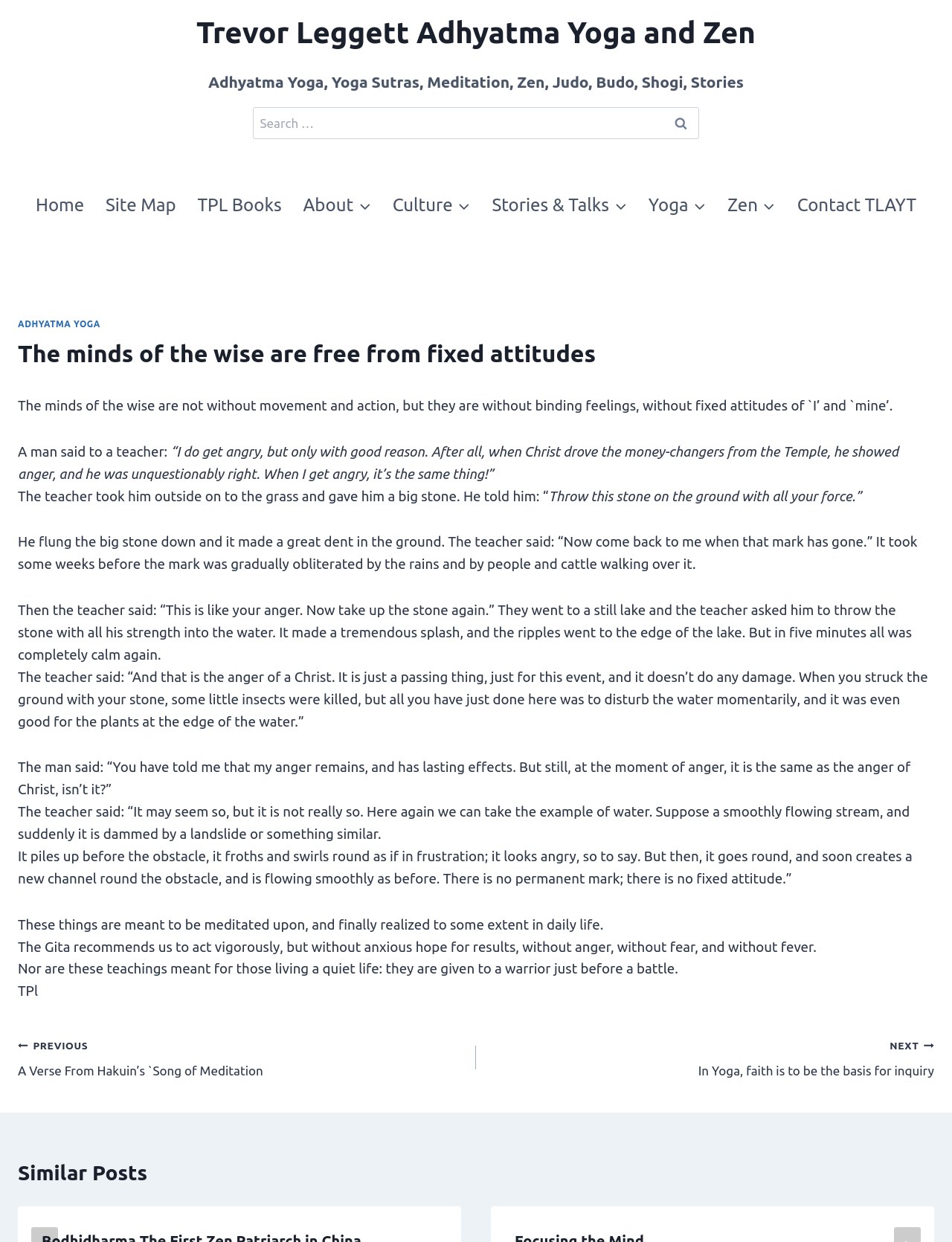Generate a comprehensive caption for the webpage you are viewing.

This webpage is about Adhyatma Yoga and Zen, with a focus on spiritual teachings and stories. At the top, there is a navigation menu with links to "Home", "Site Map", "TPL Books", "About", "Culture", "Stories & Talks", "Yoga", "Zen", and "Contact TLAYT". Below this, there is a search bar with a button to search for specific content.

The main content of the page is an article with a heading "The minds of the wise are free from fixed attitudes" and a series of paragraphs that tell a story about a man who gets angry and a teacher who teaches him about the nature of anger. The story is accompanied by philosophical reflections on the nature of anger, comparing it to the anger of Christ, and discussing how it can be overcome.

To the right of the article, there is a navigation menu with links to "Previous" and "Next" posts, as well as a section titled "Similar Posts". At the very bottom of the page, there is a button to scroll to the top.

Overall, the webpage has a simple and clean design, with a focus on presenting spiritual teachings and stories in a clear and readable format.